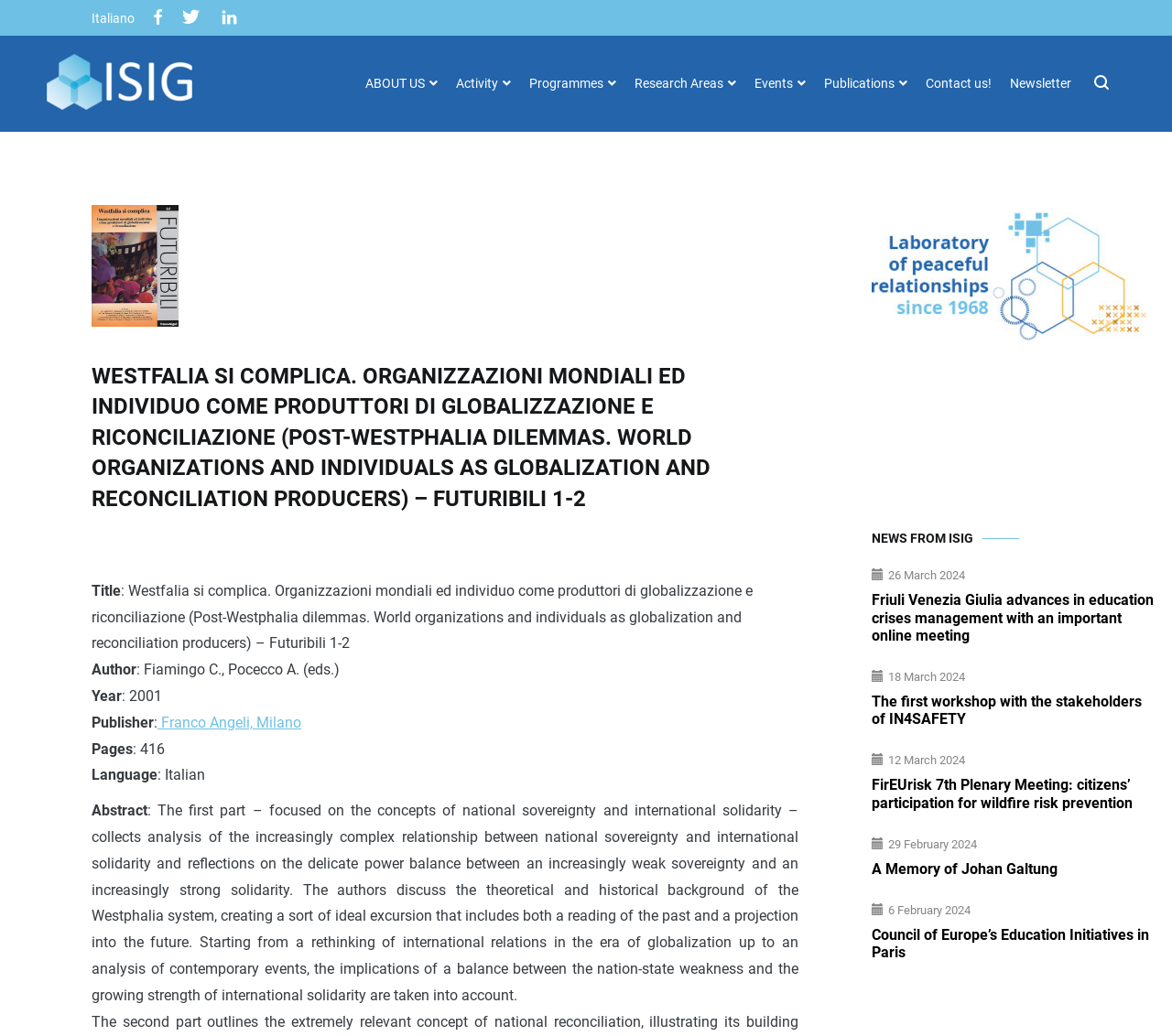Please identify the bounding box coordinates of where to click in order to follow the instruction: "Add to cart".

None